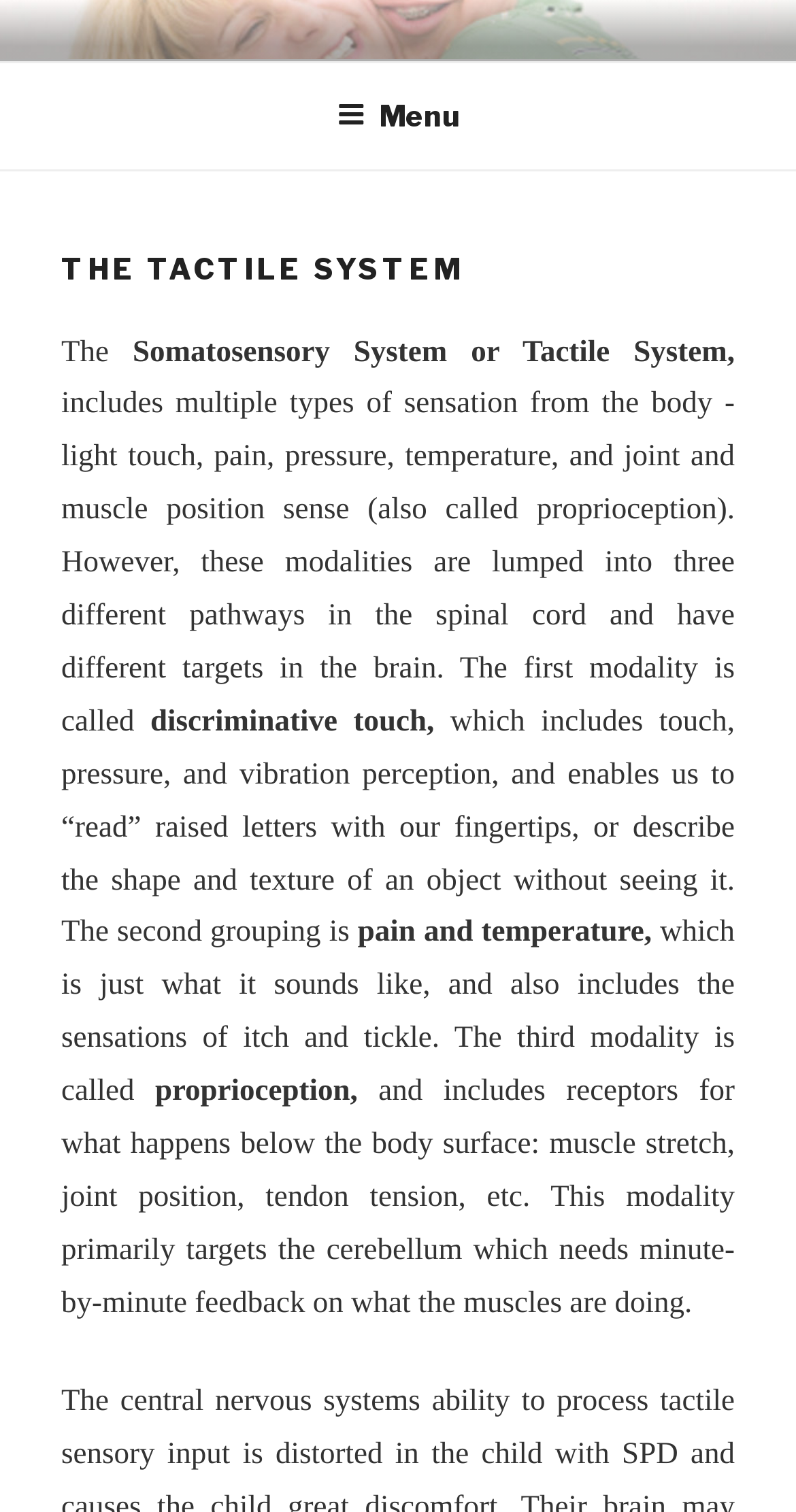What is the function of discriminative touch?
Answer the question with detailed information derived from the image.

Based on the StaticText elements, discriminative touch enables us to 'read' raised letters with our fingertips, or describe the shape and texture of an object without seeing it.